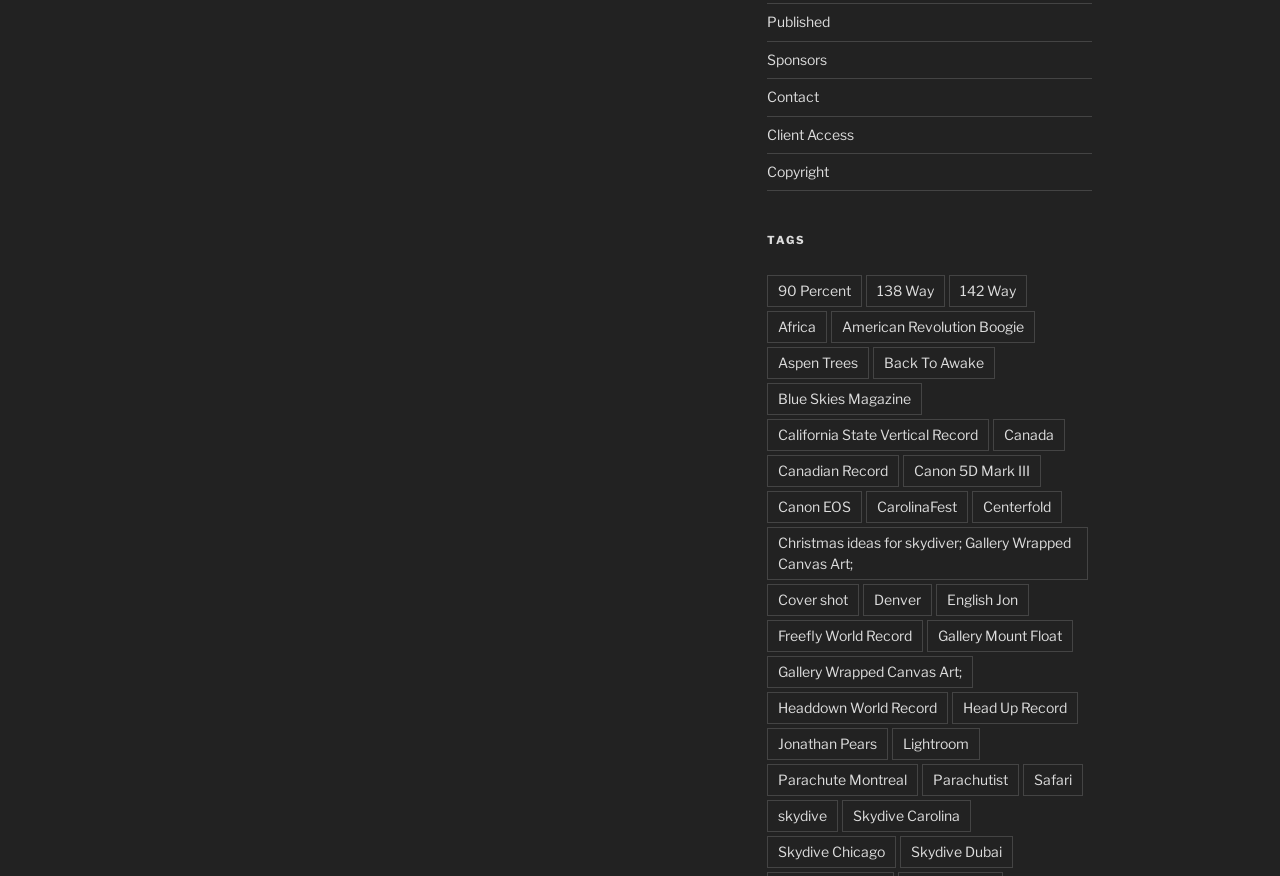Please find the bounding box coordinates for the clickable element needed to perform this instruction: "Check the 'Copyright' information".

[0.599, 0.186, 0.647, 0.205]